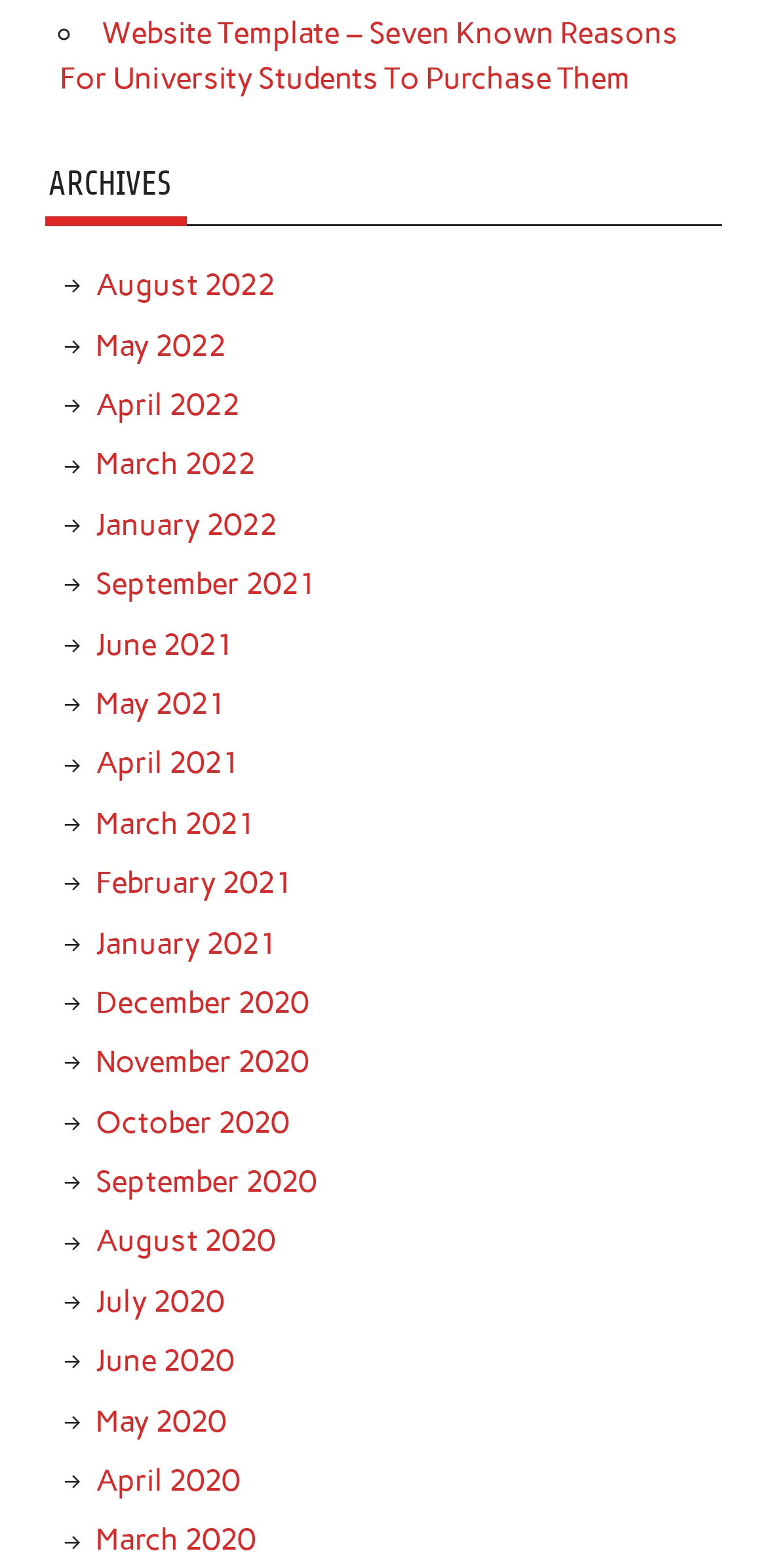Indicate the bounding box coordinates of the element that must be clicked to execute the instruction: "Go to DEVELOPMENT". The coordinates should be given as four float numbers between 0 and 1, i.e., [left, top, right, bottom].

None